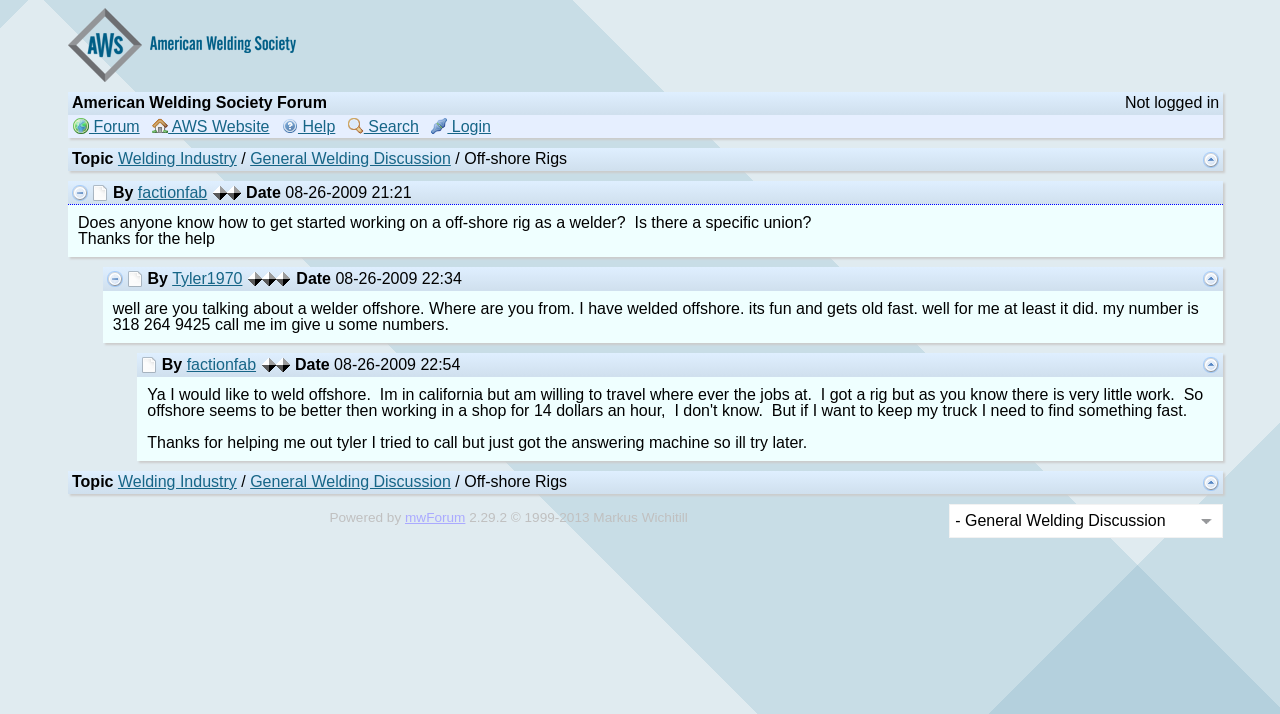What is the date of the first response?
Please ensure your answer to the question is detailed and covers all necessary aspects.

The date of the first response is '08-26-2009 22:34' which can be found next to the 'Date' static text in the first response.